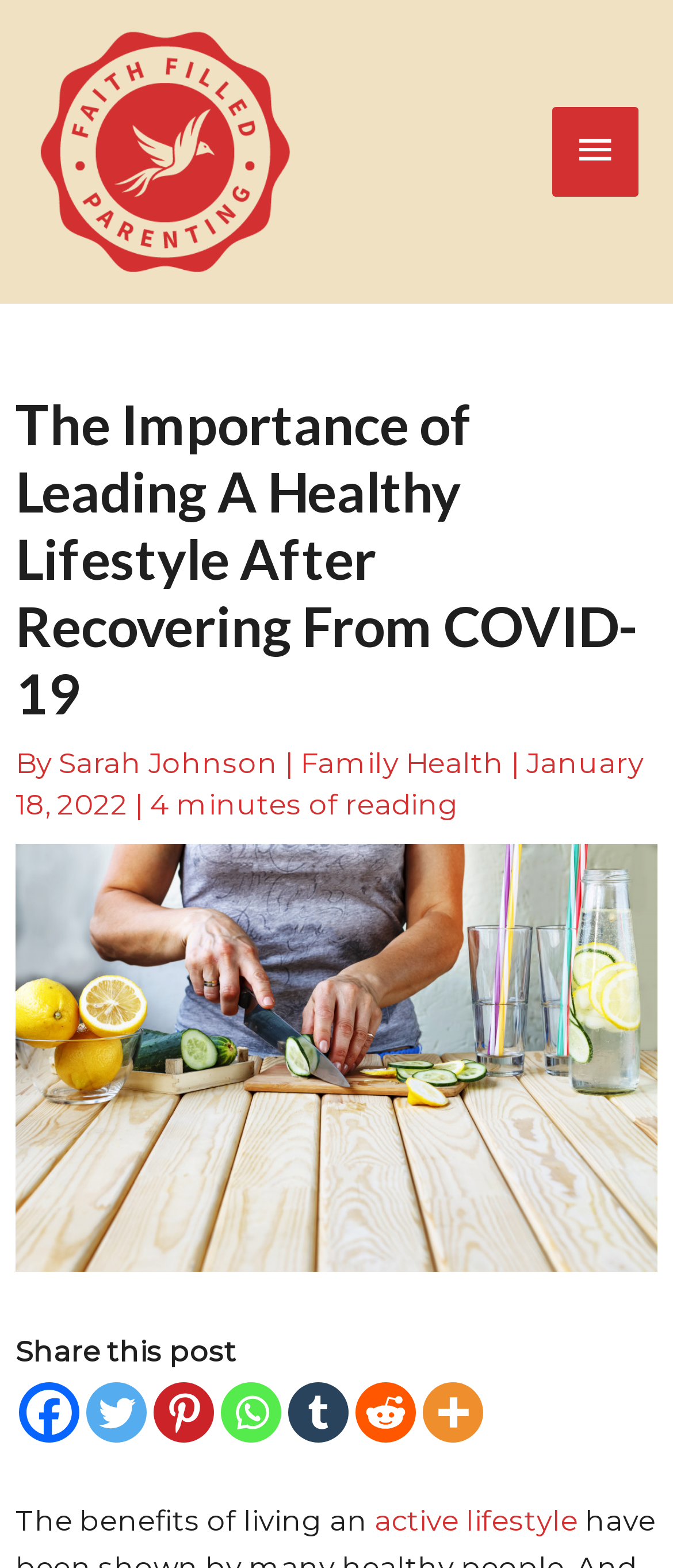Determine the bounding box coordinates of the UI element described by: "aria-label="Pinterest" title="Pinterest"".

[0.228, 0.881, 0.318, 0.92]